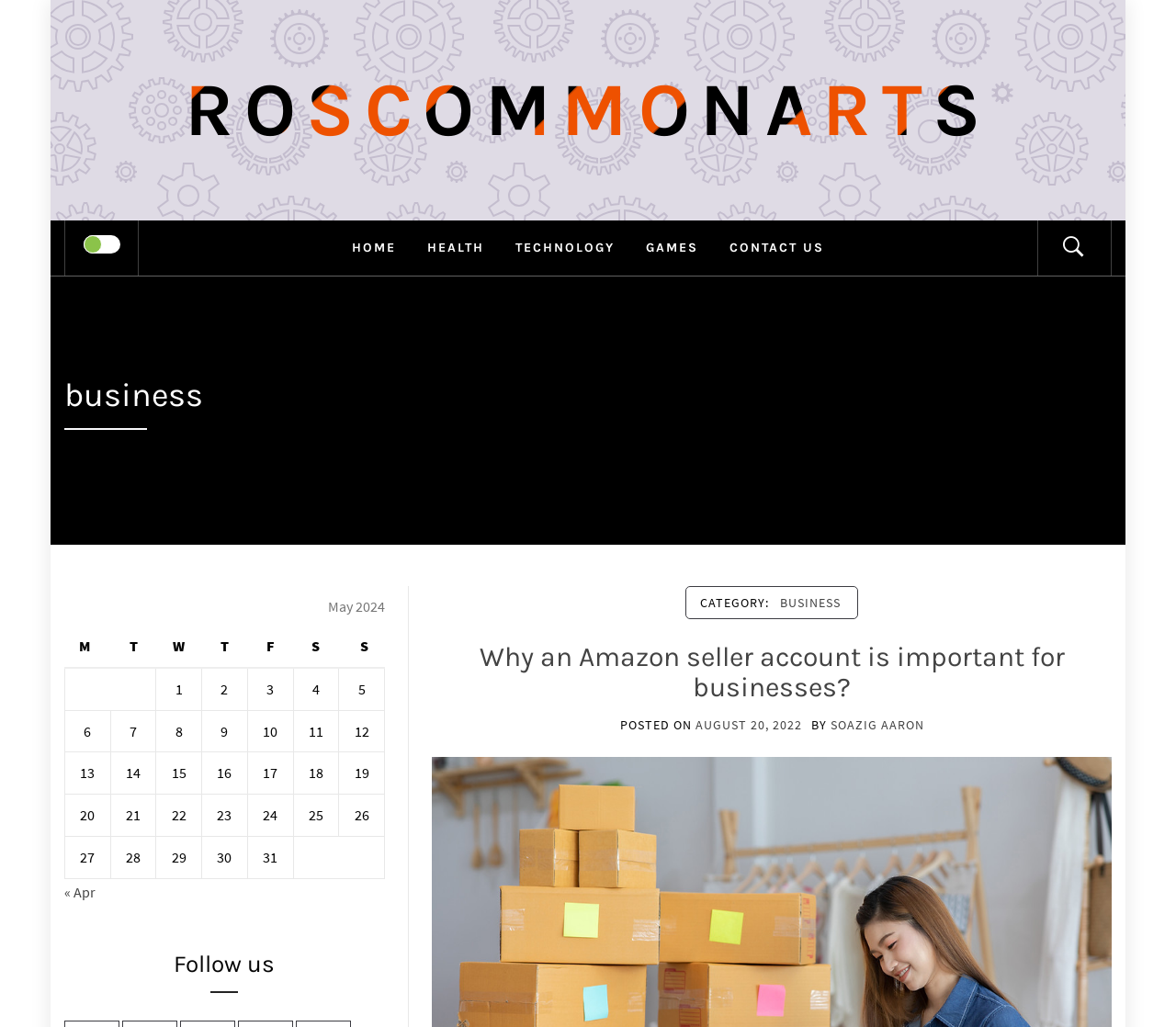Please identify the coordinates of the bounding box that should be clicked to fulfill this instruction: "Check the calendar for May 2024".

[0.055, 0.57, 0.327, 0.856]